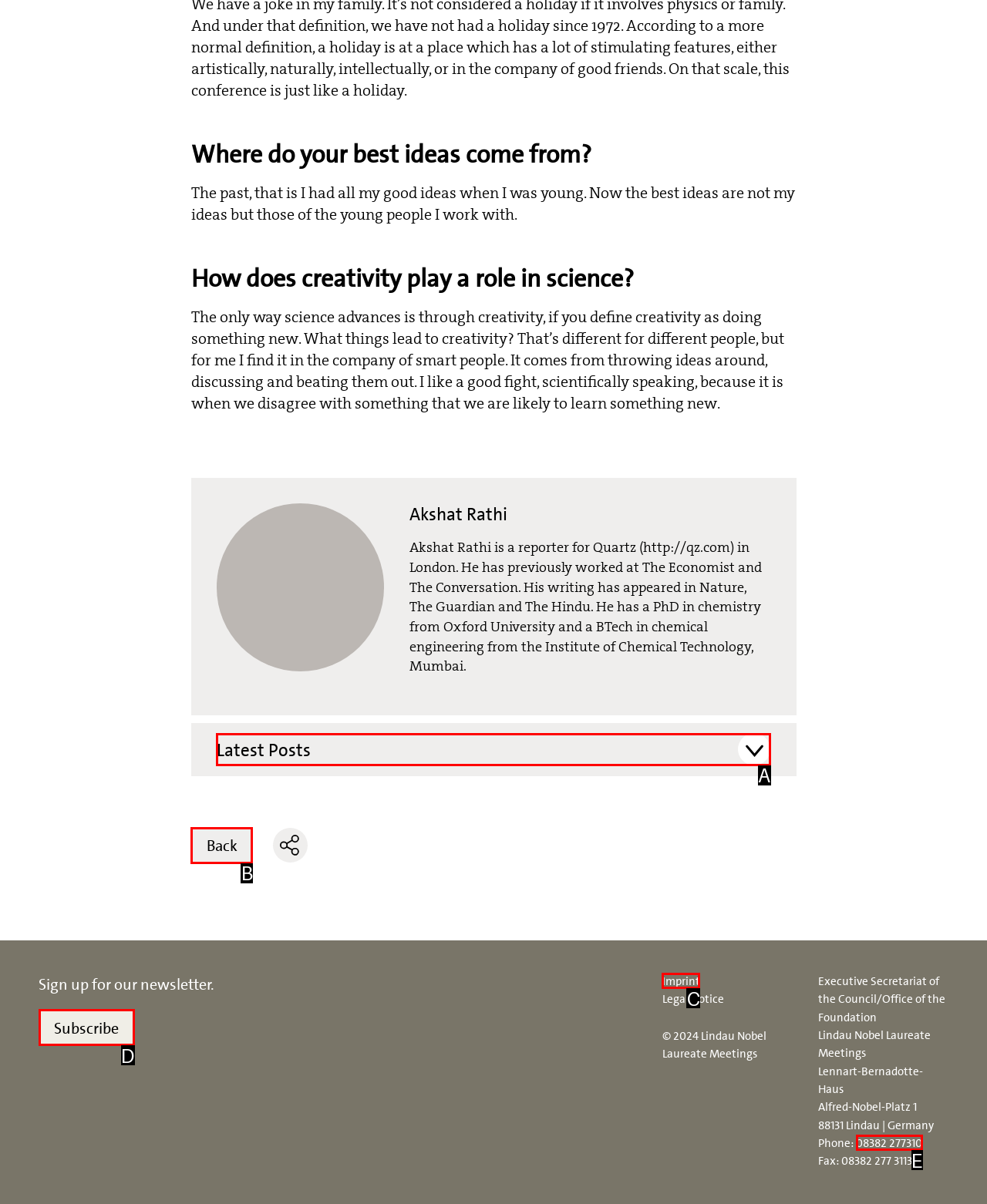From the options shown, which one fits the description: Subscribe? Respond with the appropriate letter.

D